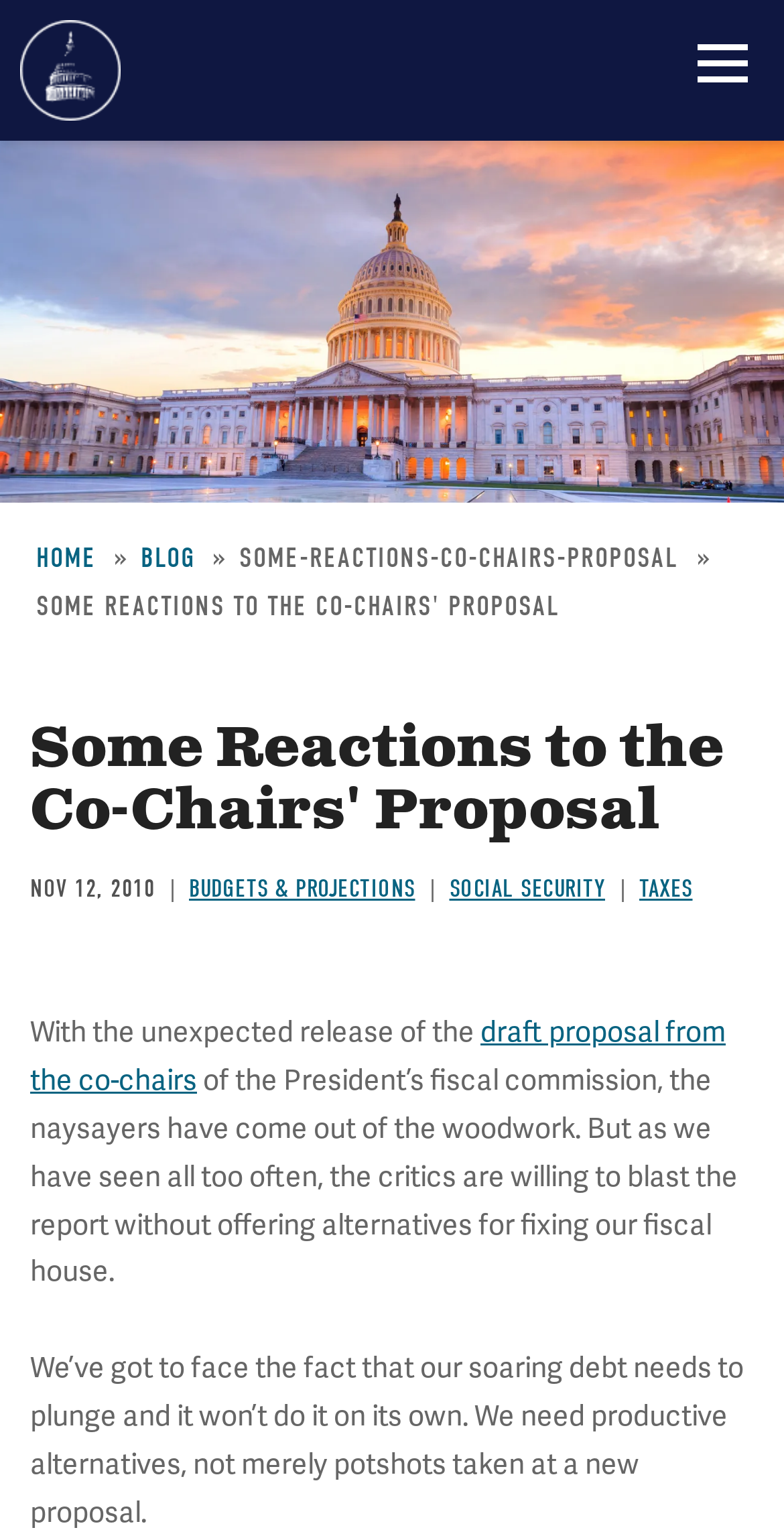Please pinpoint the bounding box coordinates for the region I should click to adhere to this instruction: "Visit 'HOME'".

[0.046, 0.352, 0.123, 0.374]